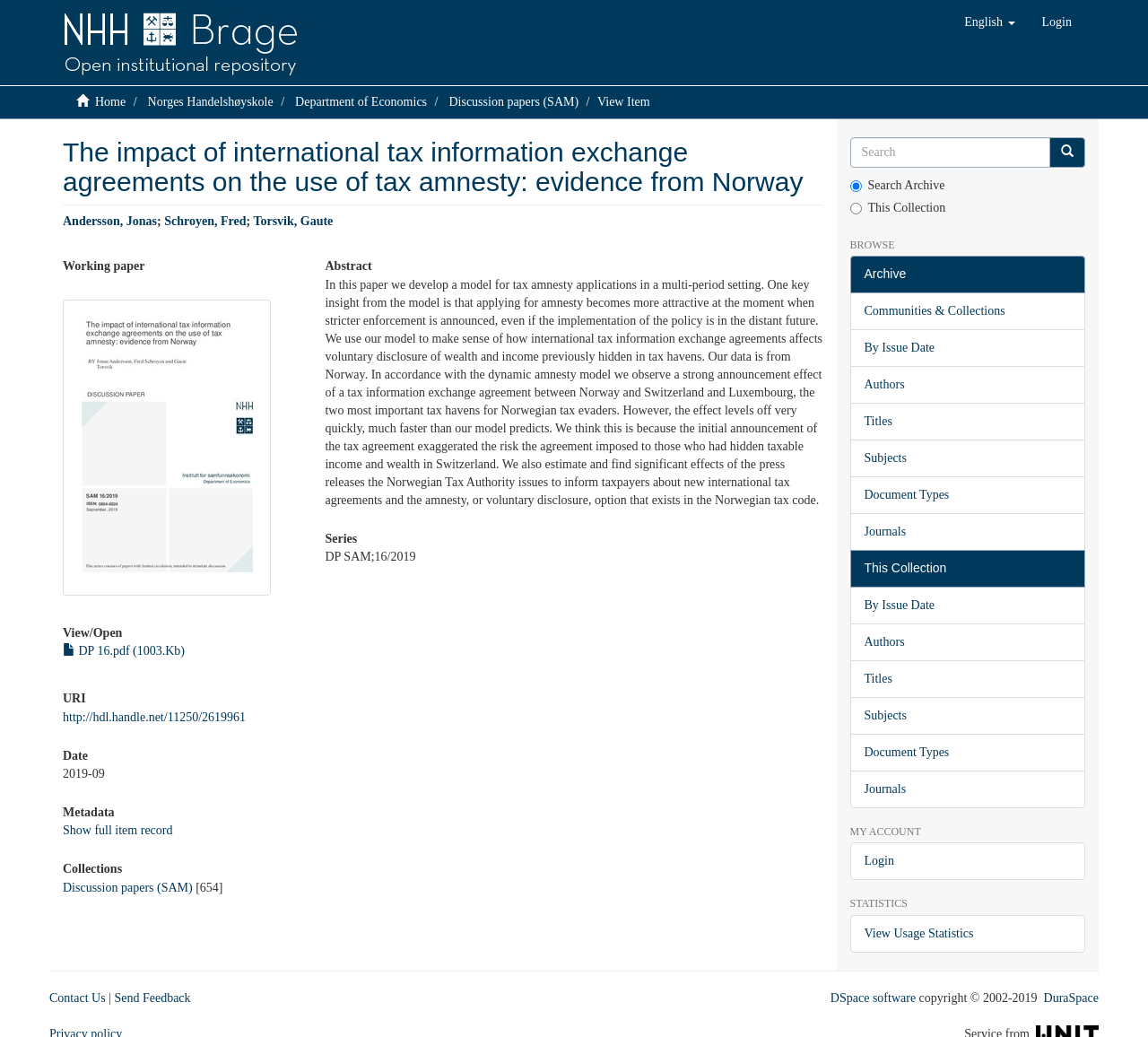Using the provided element description "Login", determine the bounding box coordinates of the UI element.

[0.74, 0.813, 0.945, 0.849]